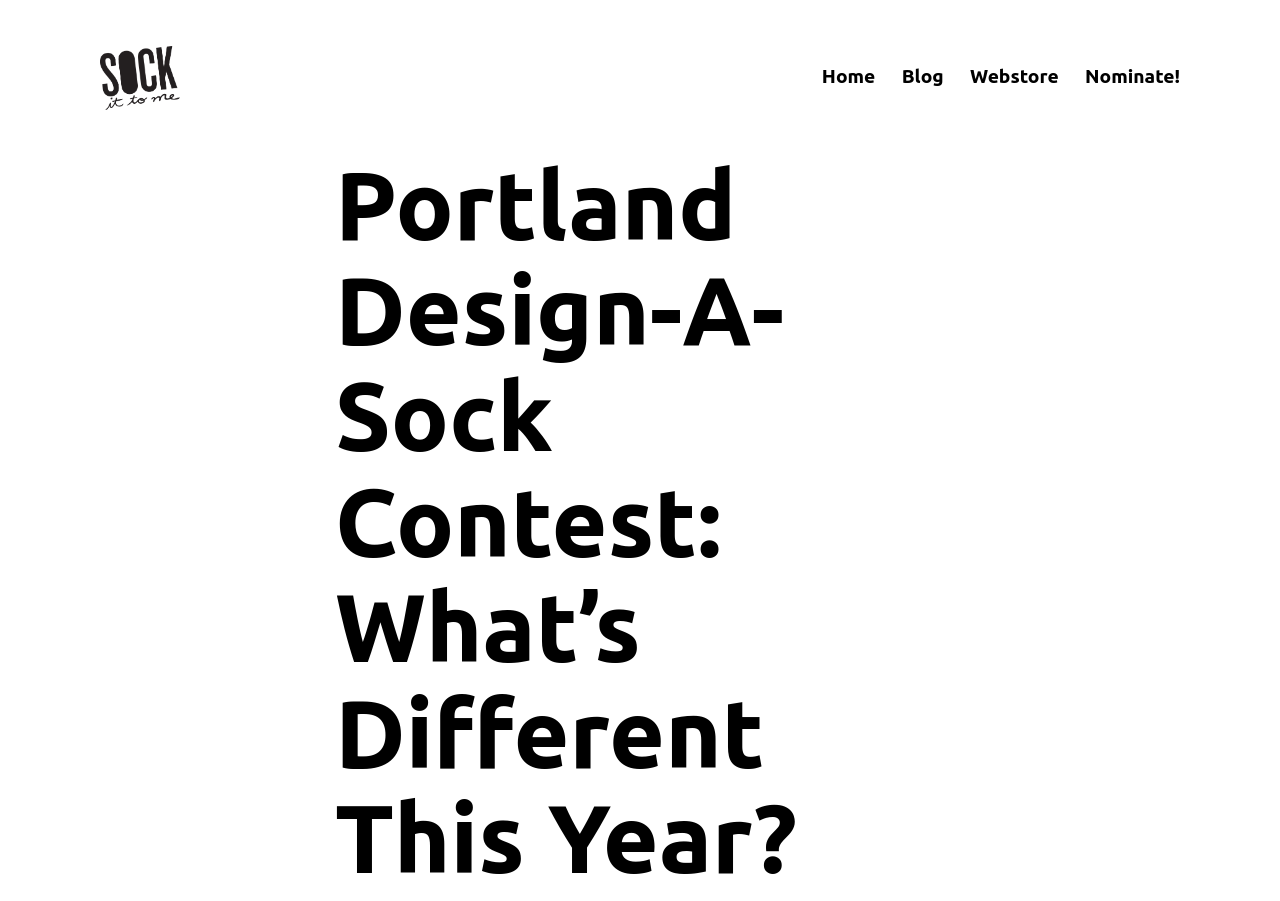Give a comprehensive overview of the webpage, including key elements.

The webpage is about the Portland Design-A-Sock Contest, specifically highlighting what's different this year. At the top left corner, there is a Sitm Logo Black image, which is also a link. Next to it, there is a link to the Sock It to Me Blog. 

Below these elements, there is a primary navigation menu that spans across the top of the page, containing four links: Home, Blog, Webstore, and Nominate!. 

The main content of the page is headed by a title, "Portland Design-A-Sock Contest: What’s Different This Year?", which takes up a significant portion of the page.